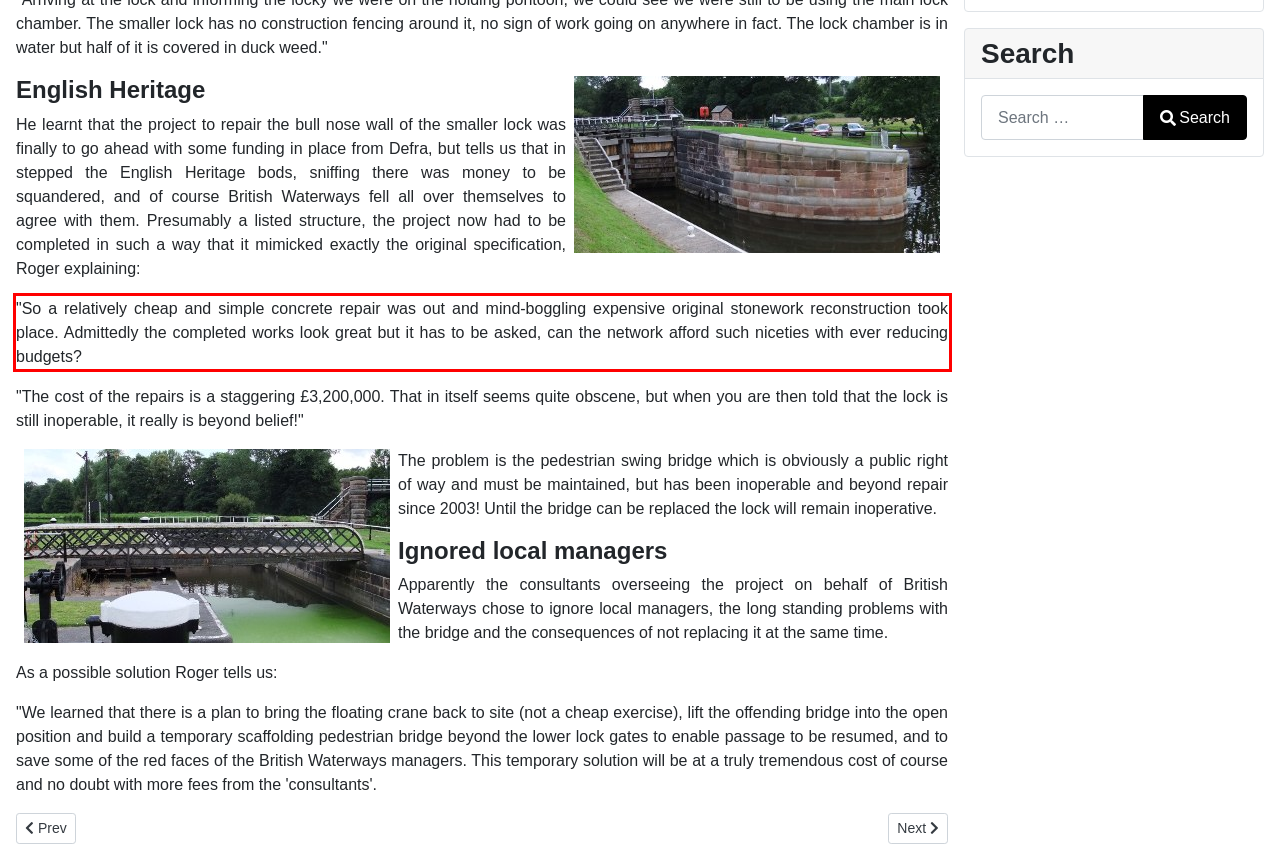Analyze the screenshot of the webpage that features a red bounding box and recognize the text content enclosed within this red bounding box.

"So a relatively cheap and simple concrete repair was out and mind-boggling expensive original stonework reconstruction took place. Admittedly the completed works look great but it has to be asked, can the network afford such niceties with ever reducing budgets?